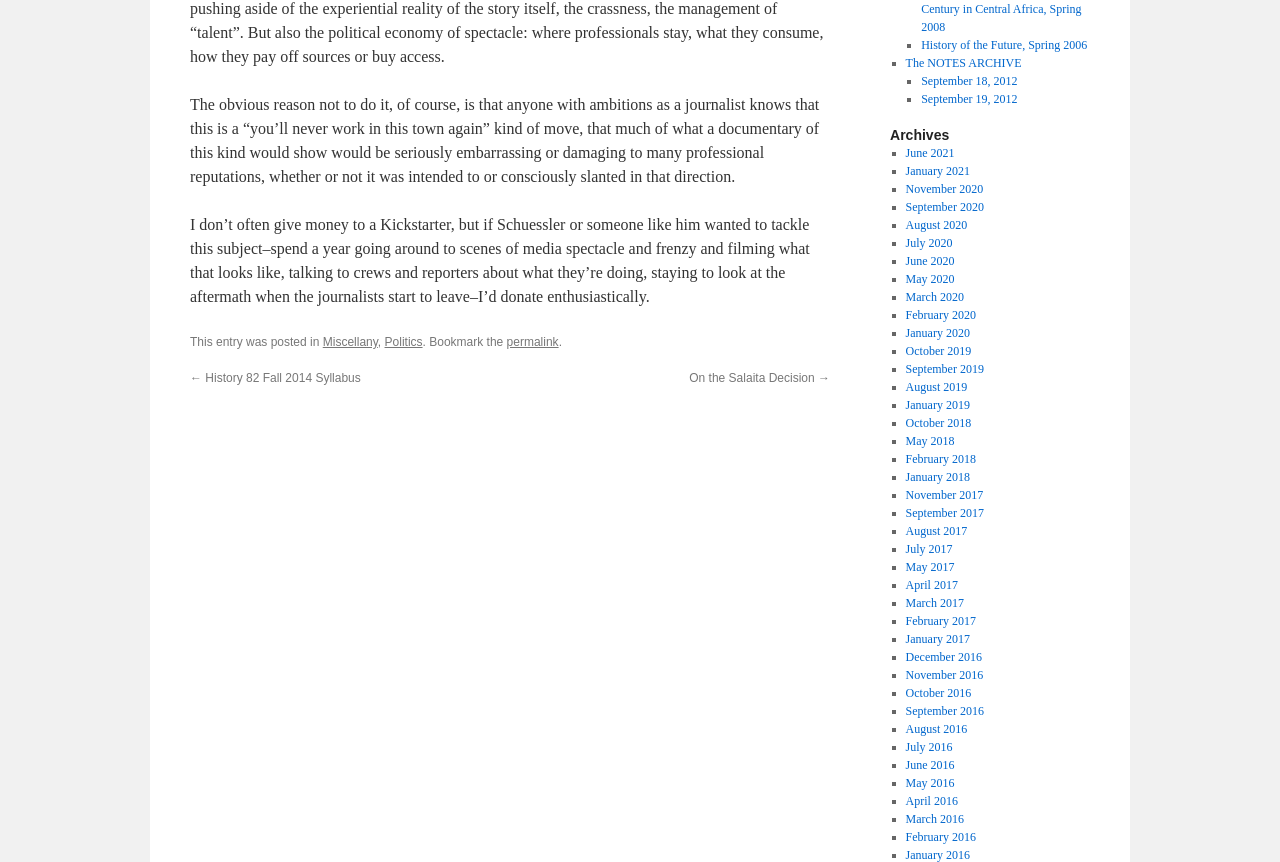Bounding box coordinates are given in the format (top-left x, top-left y, bottom-right x, bottom-right y). All values should be floating point numbers between 0 and 1. Provide the bounding box coordinate for the UI element described as: September 19, 2012

[0.72, 0.107, 0.795, 0.123]